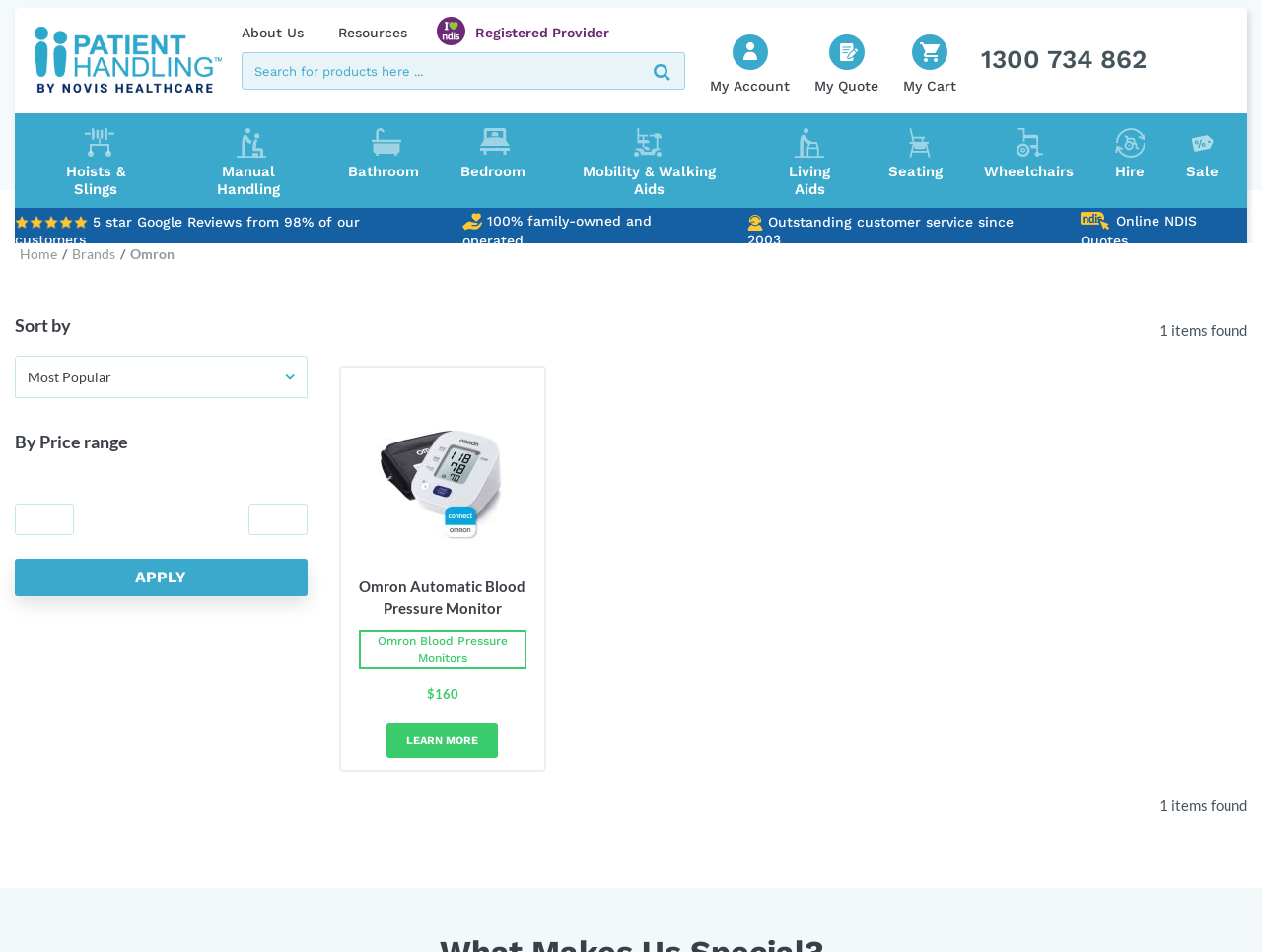What is the purpose of the search box?
Relying on the image, give a concise answer in one word or a brief phrase.

Search for products